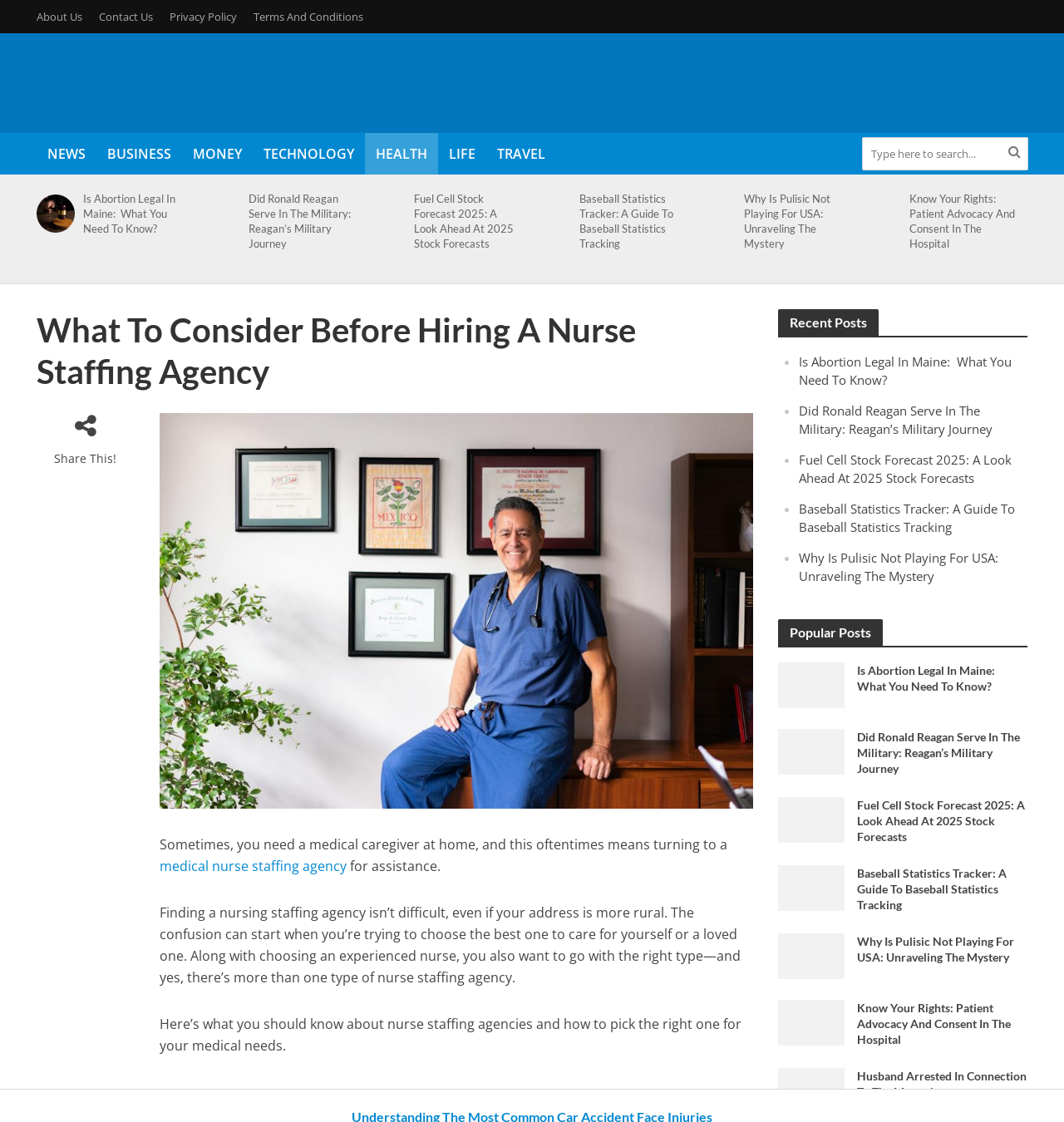Respond to the question below with a single word or phrase:
What is the purpose of the search bar at the top right corner?

To search the website